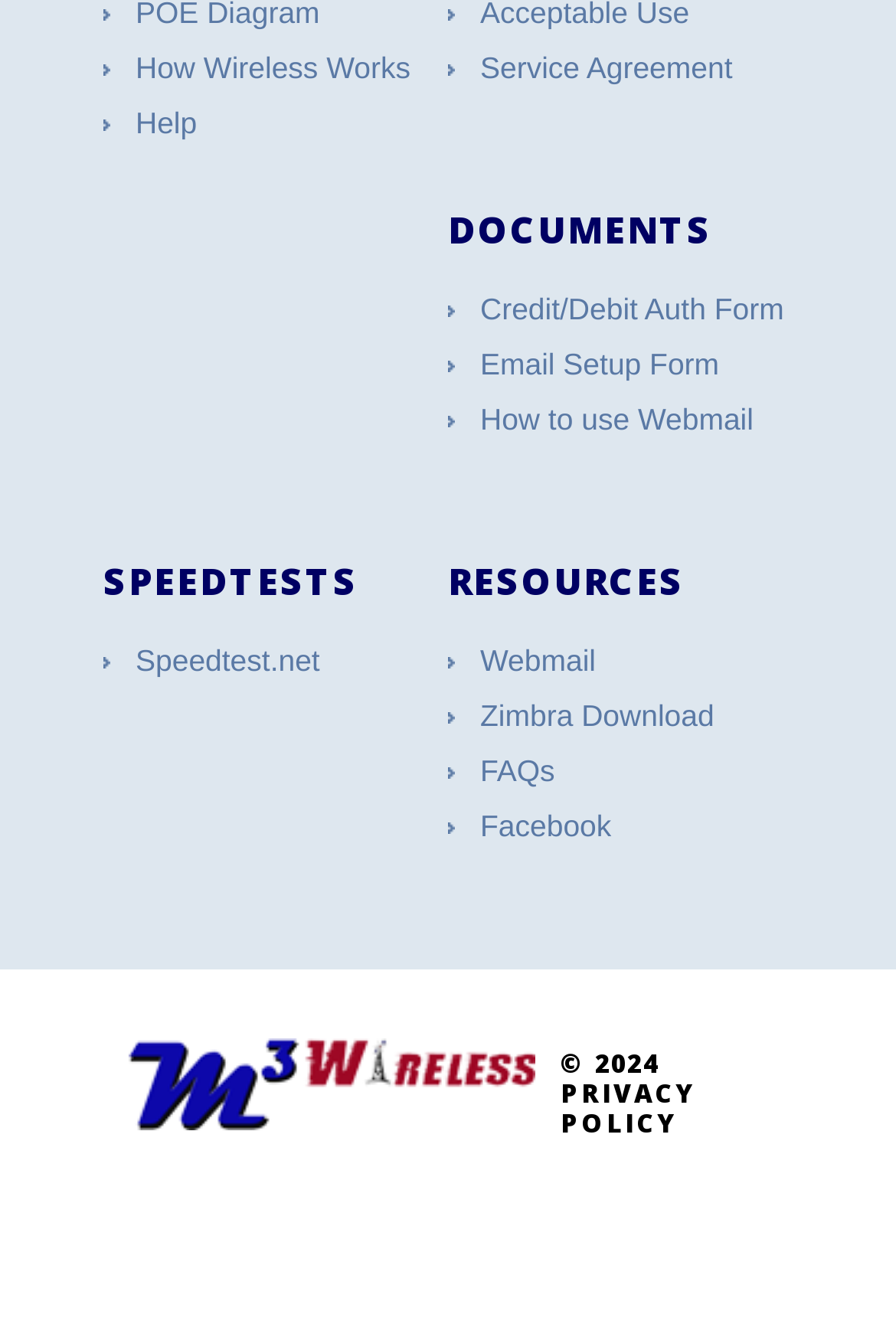Please find the bounding box coordinates of the element that you should click to achieve the following instruction: "Get help". The coordinates should be presented as four float numbers between 0 and 1: [left, top, right, bottom].

[0.151, 0.078, 0.22, 0.104]